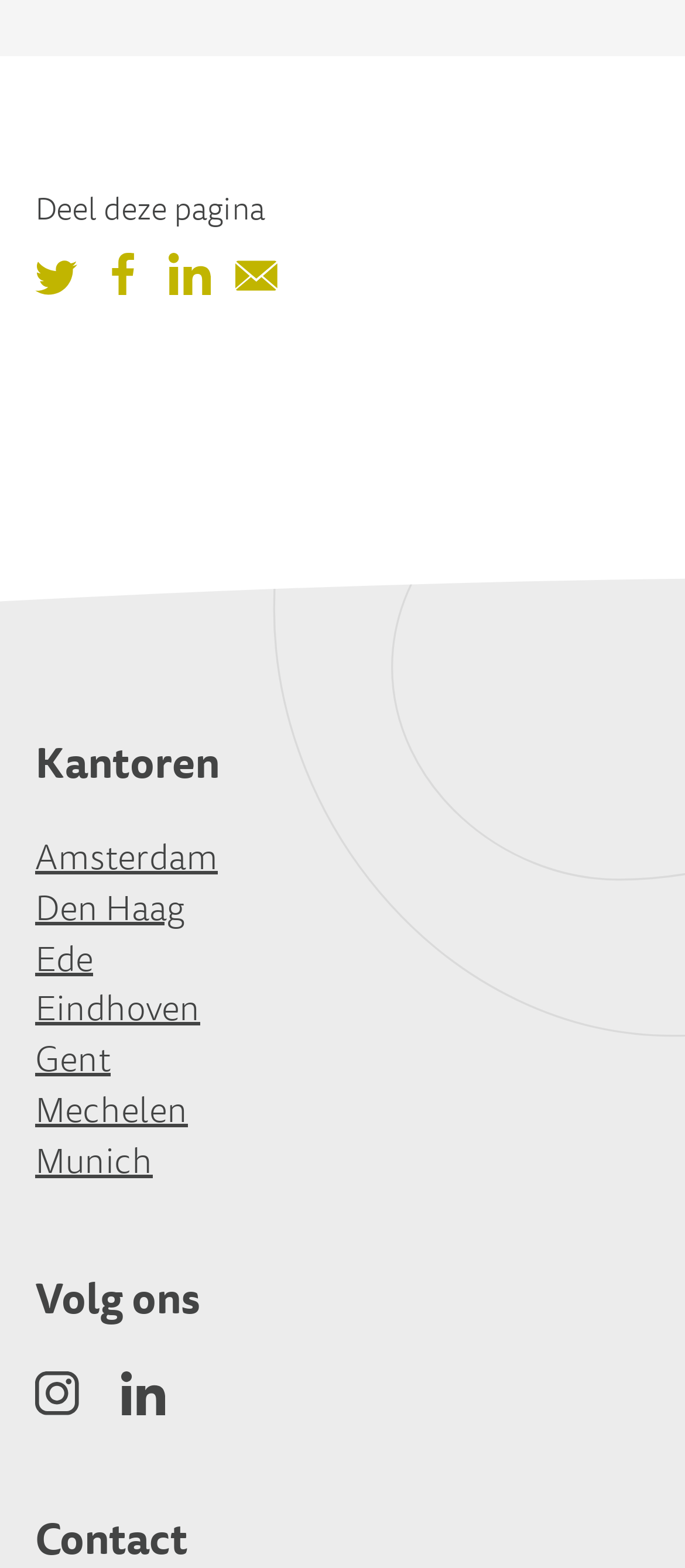Please find the bounding box coordinates for the clickable element needed to perform this instruction: "Contact us".

[0.051, 0.972, 0.274, 0.999]